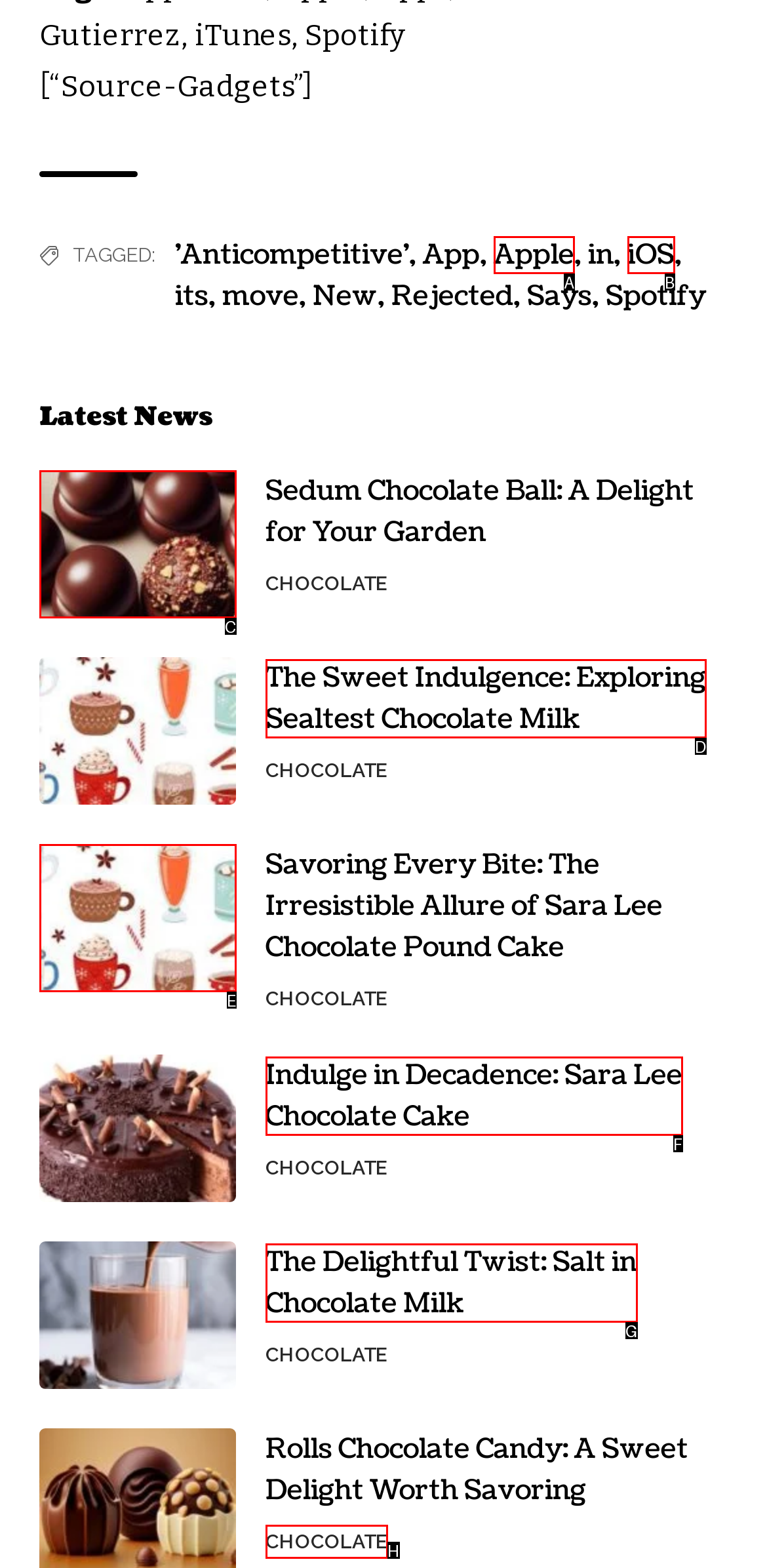From the provided options, which letter corresponds to the element described as: aria-label="Back to home"
Answer with the letter only.

None